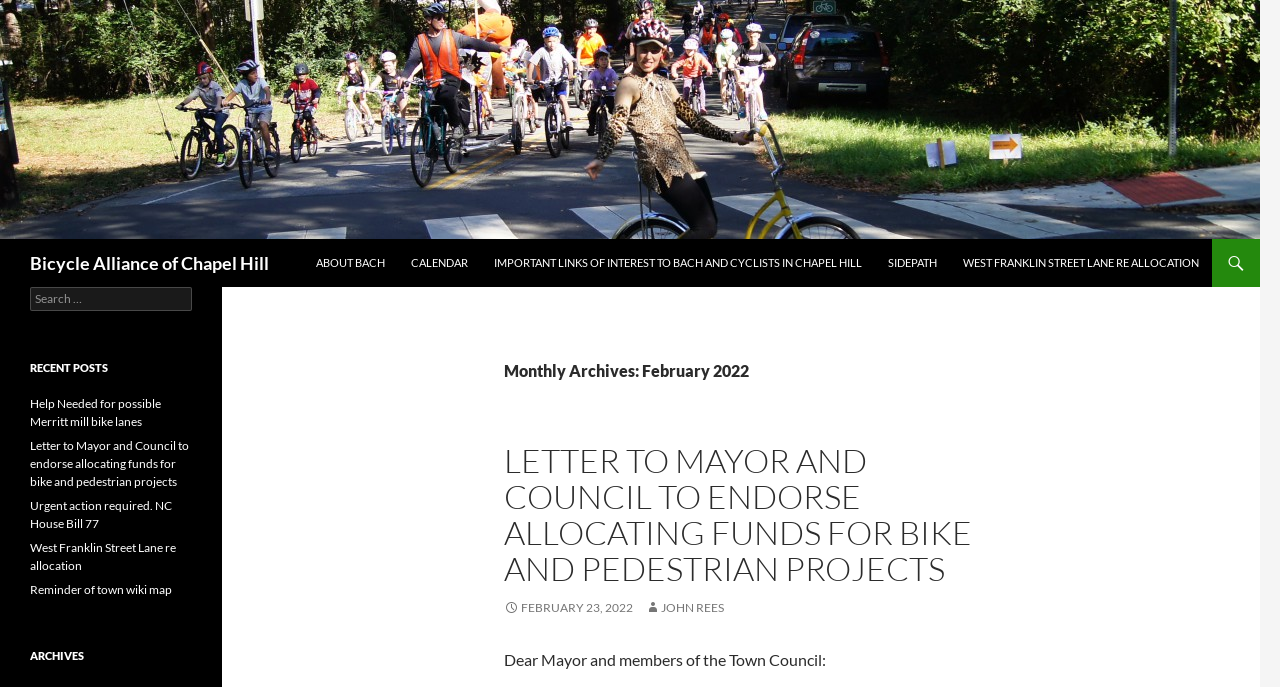Please identify the bounding box coordinates of the area I need to click to accomplish the following instruction: "View the Instagram profile".

None